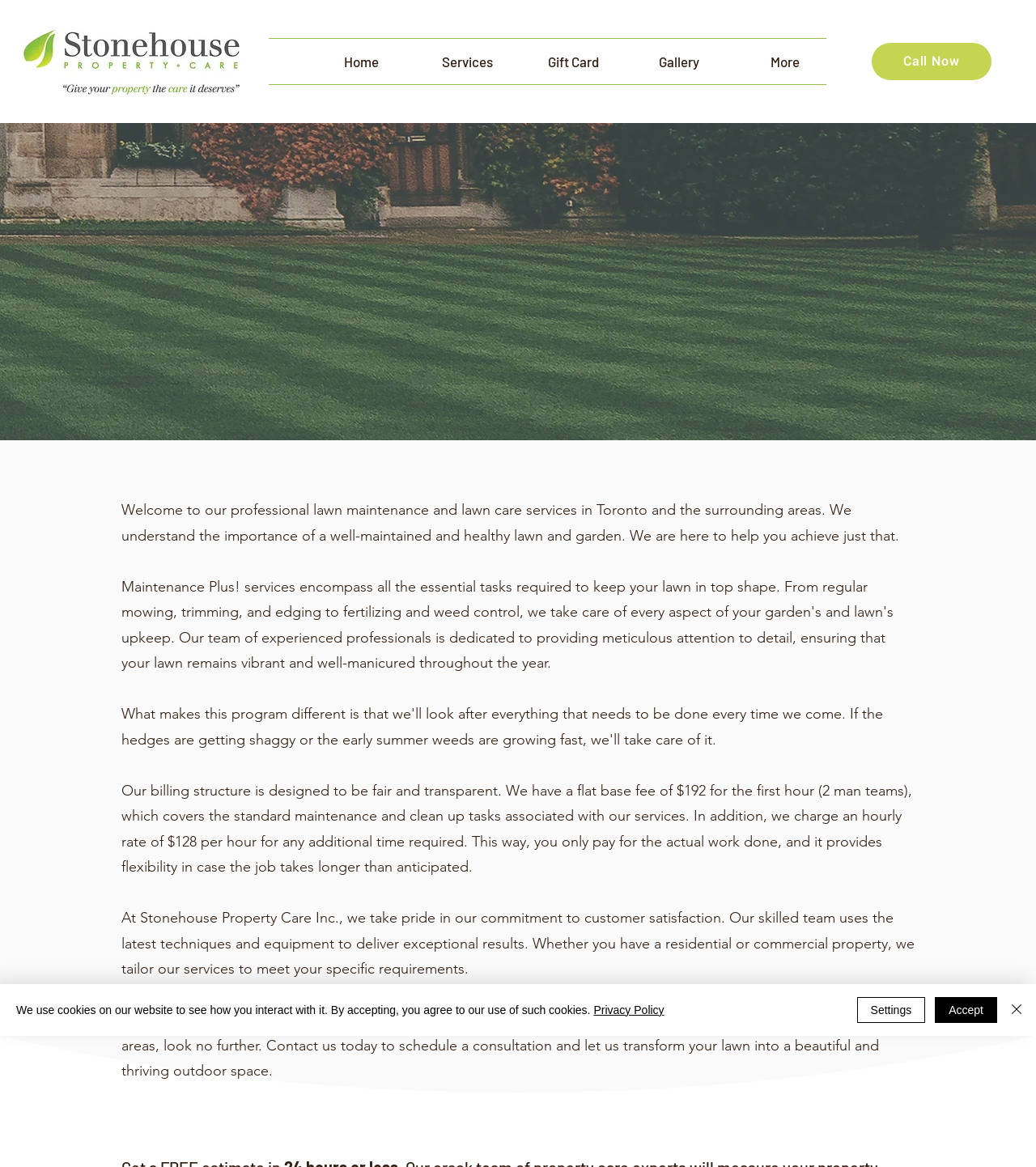Identify the bounding box coordinates of the area that should be clicked in order to complete the given instruction: "Call Now". The bounding box coordinates should be four float numbers between 0 and 1, i.e., [left, top, right, bottom].

[0.841, 0.037, 0.957, 0.069]